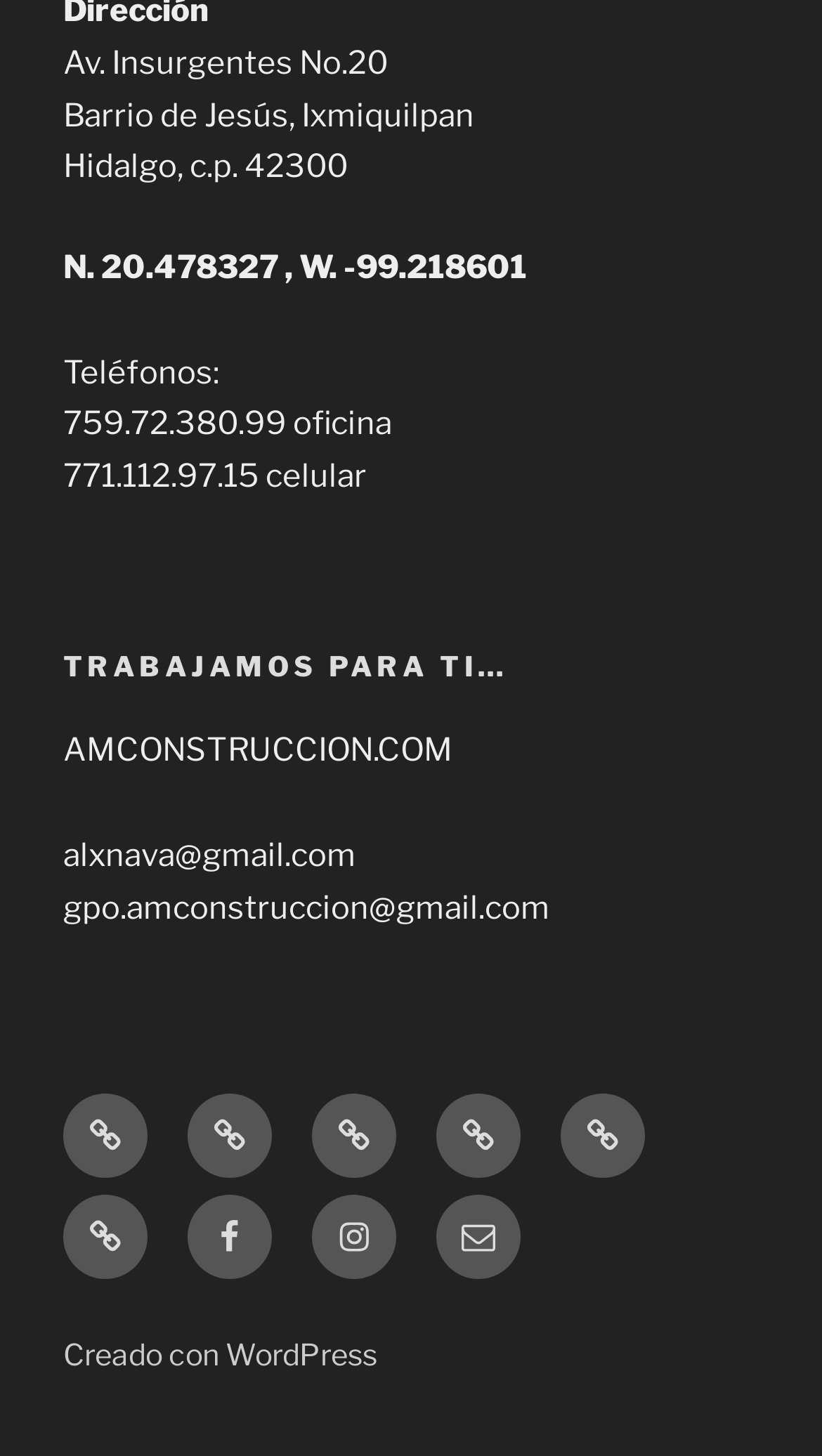What is the address of the company?
Answer with a single word or phrase, using the screenshot for reference.

Av. Insurgentes No.20